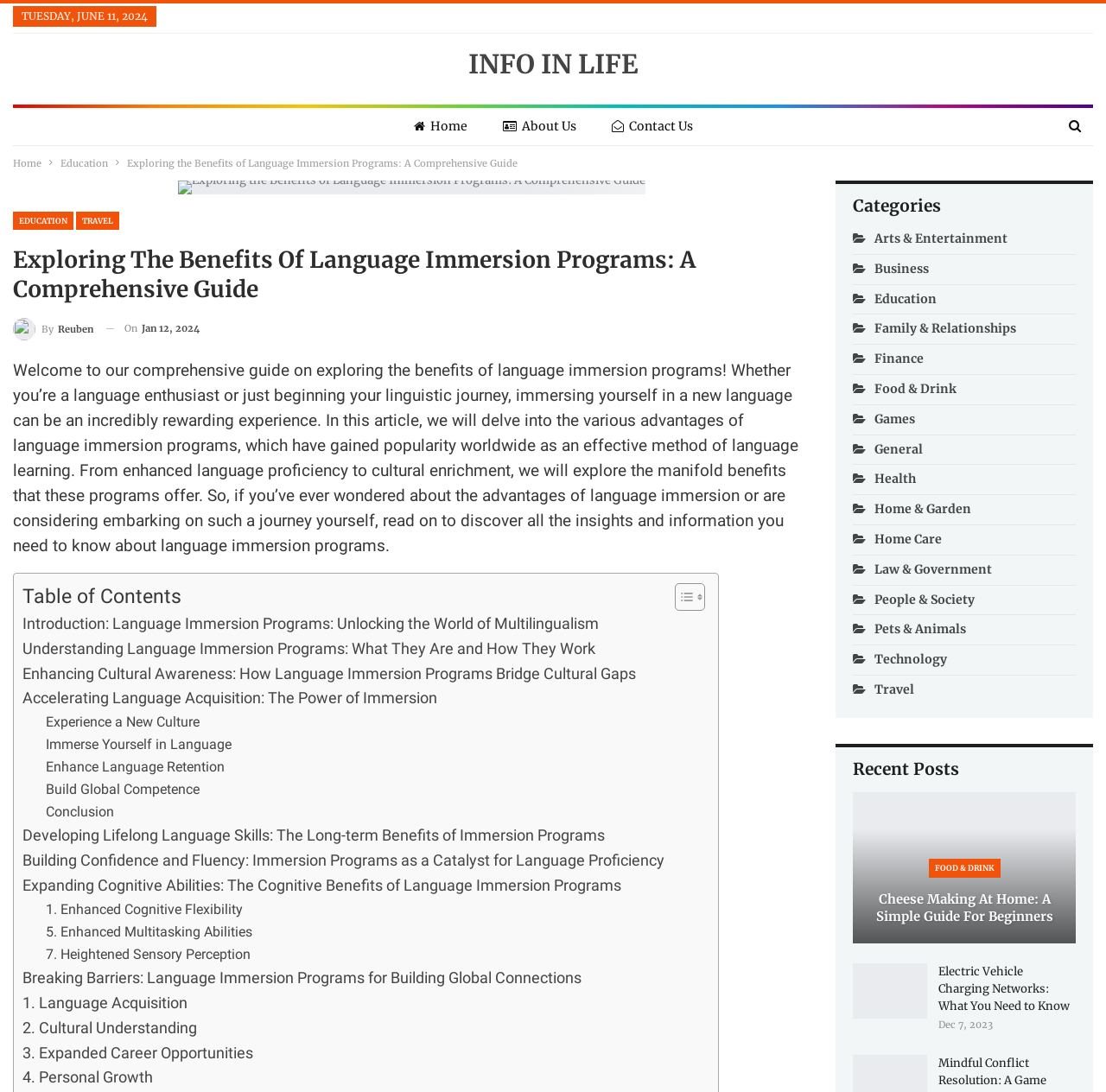Find the bounding box coordinates of the UI element according to this description: "Business".

[0.771, 0.239, 0.84, 0.253]